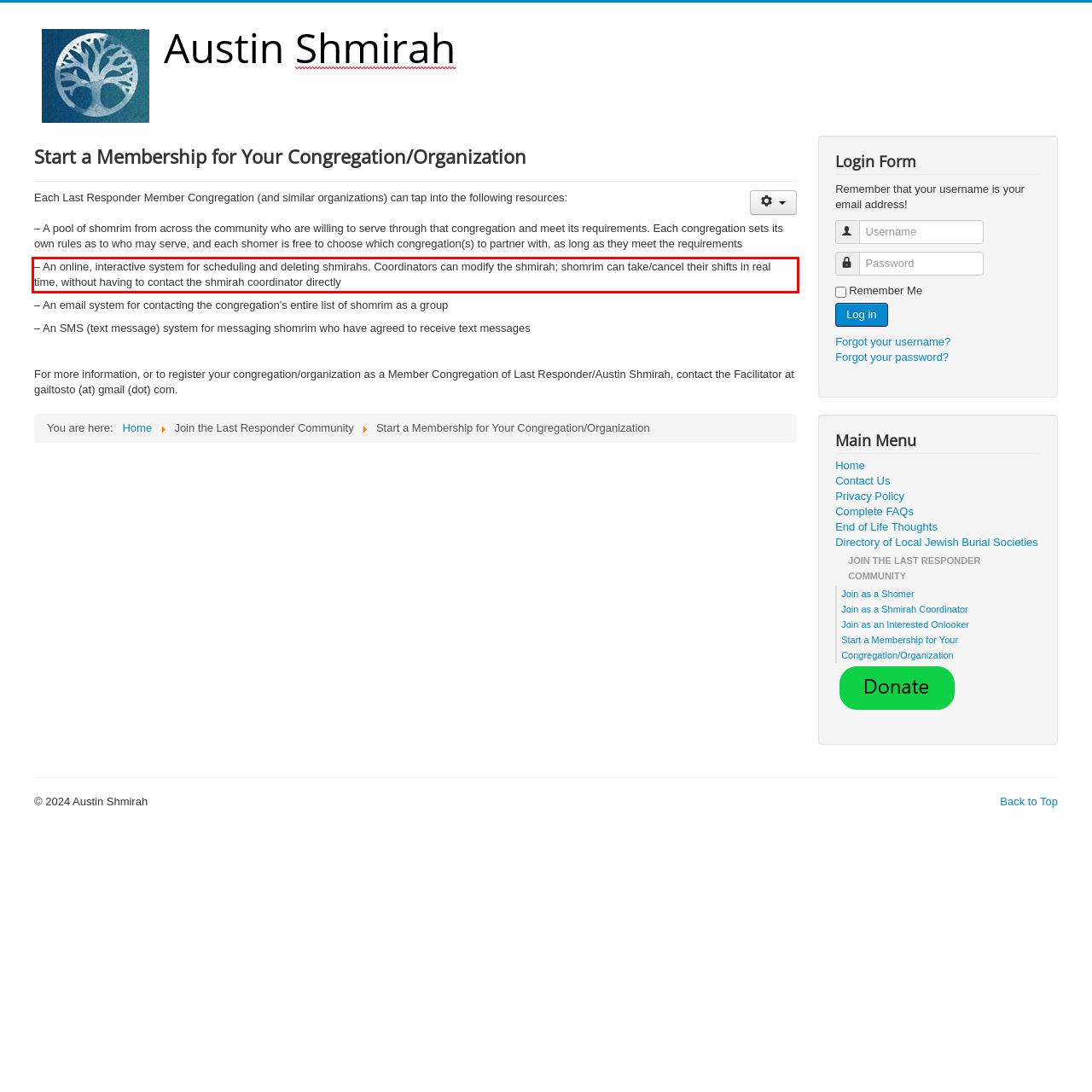You are provided with a webpage screenshot that includes a red rectangle bounding box. Extract the text content from within the bounding box using OCR.

– An online, interactive system for scheduling and deleting shmirahs. Coordinators can modify the shmirah; shomrim can take/cancel their shifts in real time, without having to contact the shmirah coordinator directly